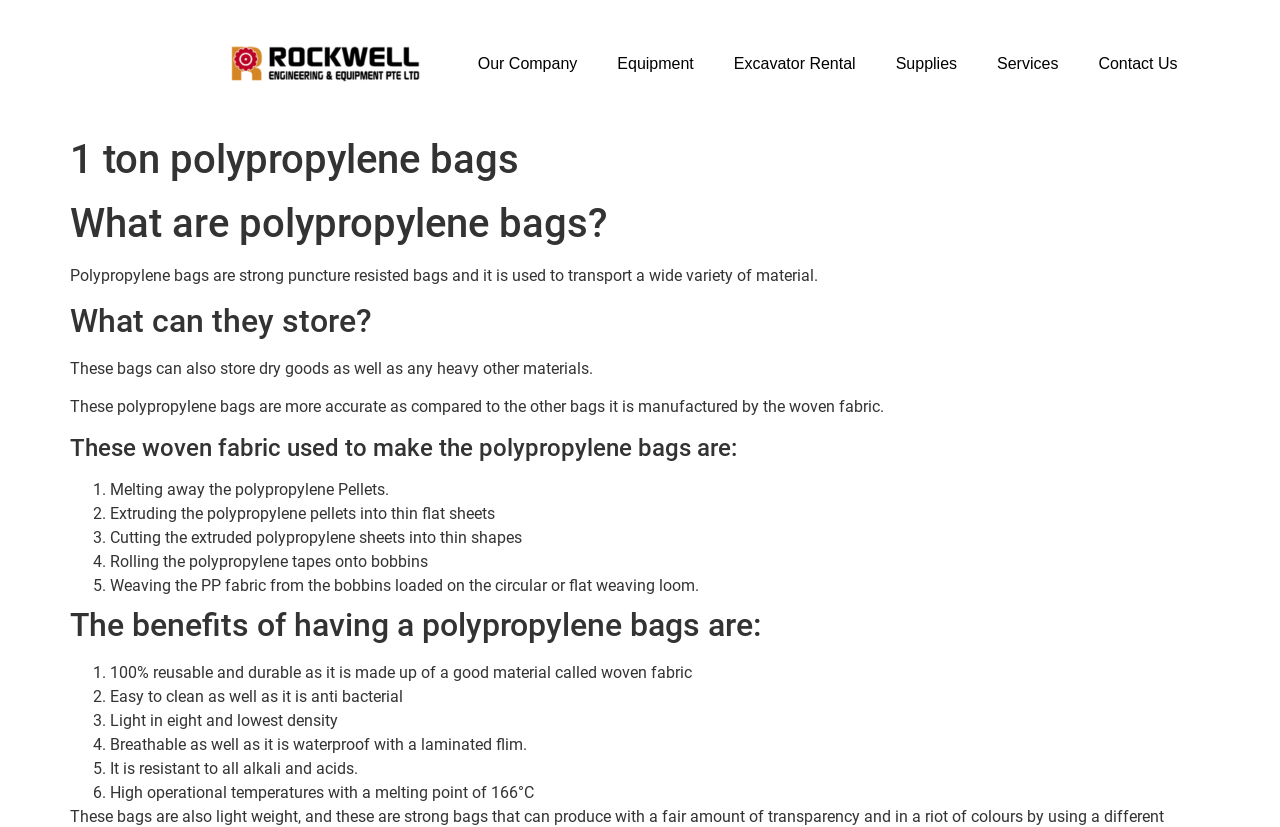Extract the main title from the webpage and generate its text.

1 ton polypropylene bags